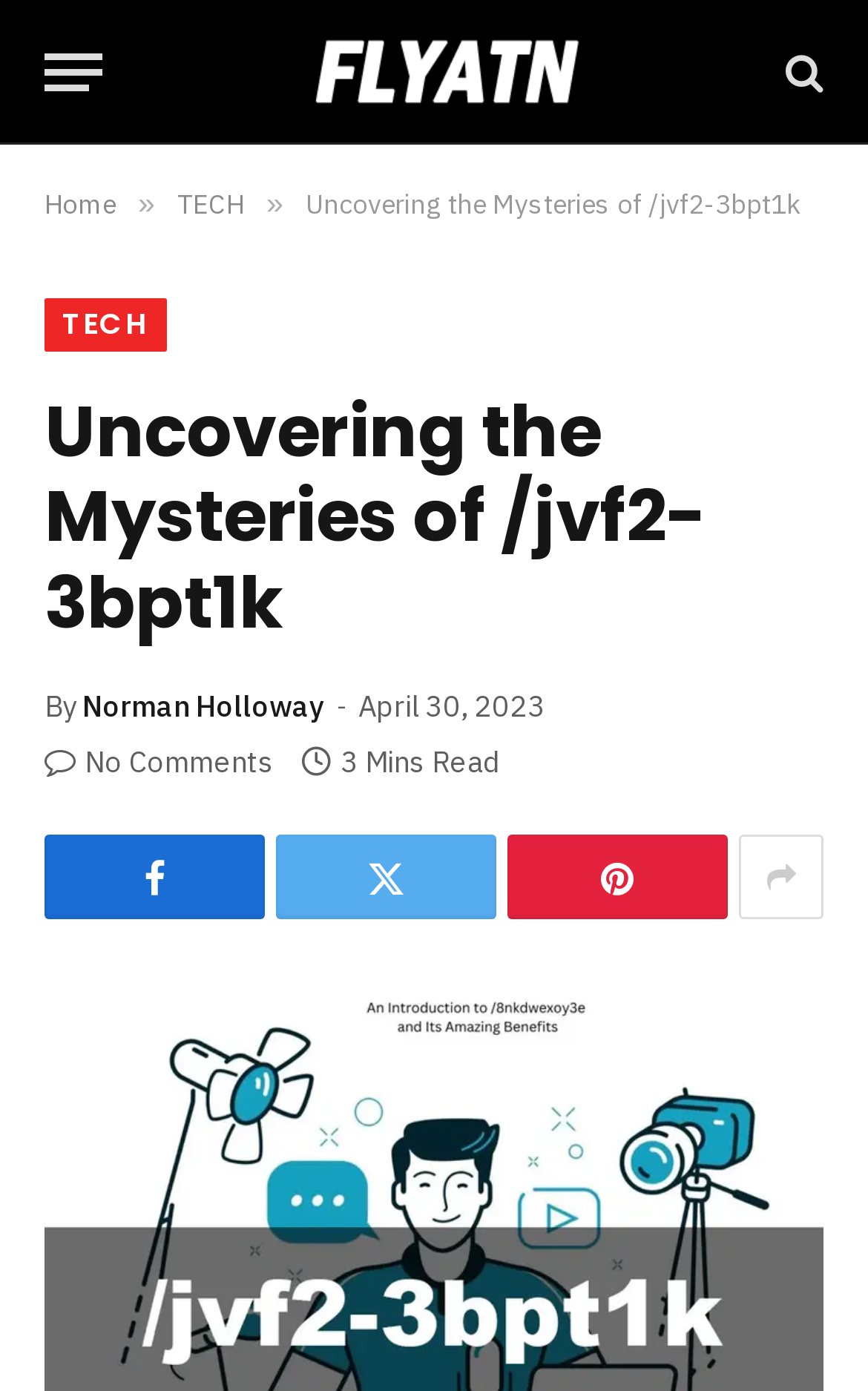Find and generate the main title of the webpage.

Uncovering the Mysteries of /jvf2-3bpt1k